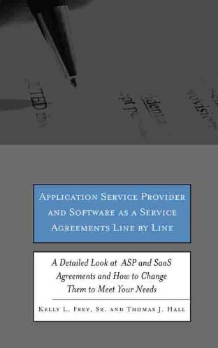What is the object poised above a piece of paper?
Refer to the image and give a detailed answer to the query.

The design of the book cover features a clean layout with a pen poised above a piece of paper, suggesting a focus on legal and contractual analysis, implying that the book is a valuable resource for professionals dealing with software service agreements.